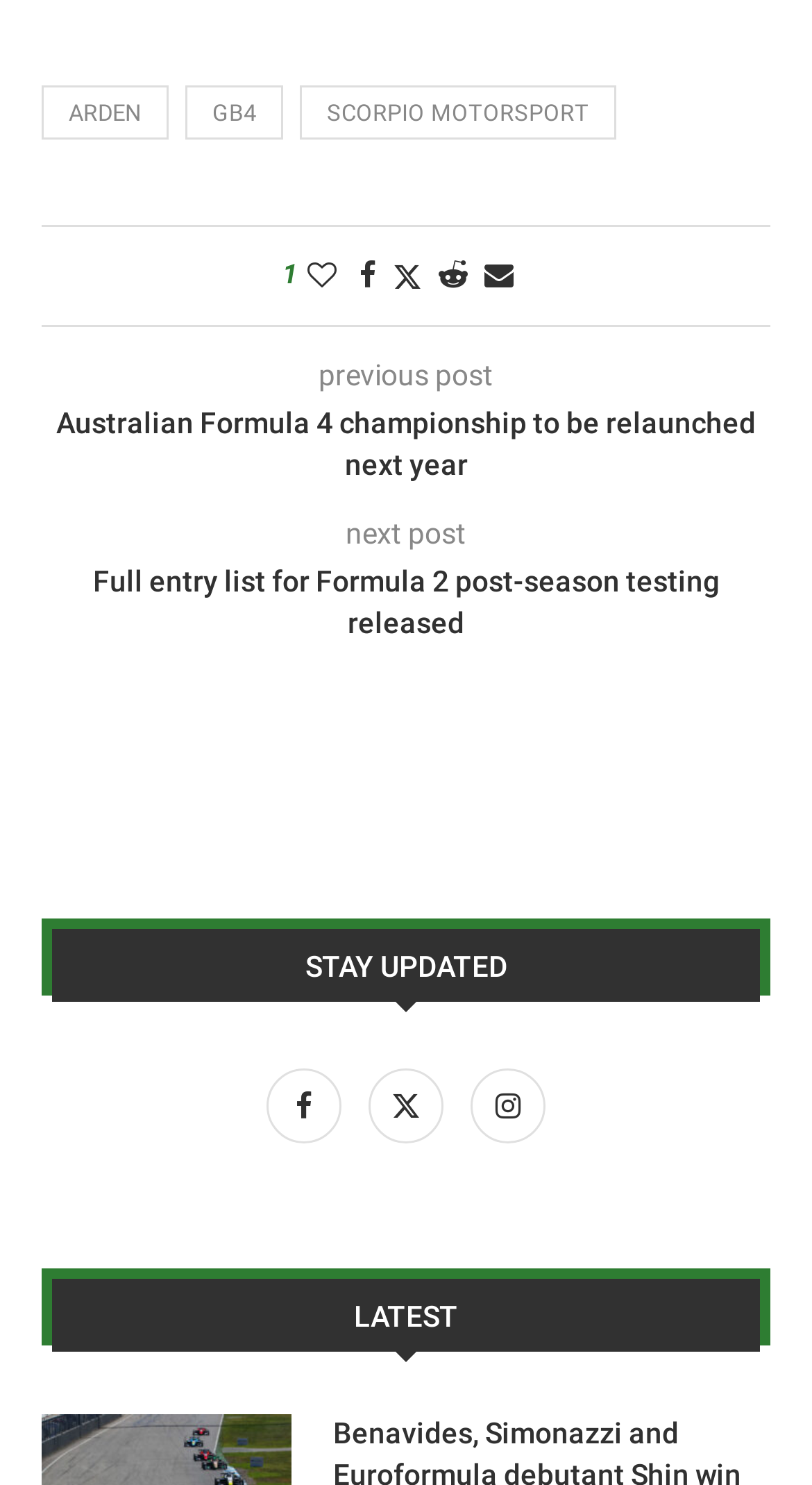Determine the bounding box coordinates of the section to be clicked to follow the instruction: "Follow on Twitter". The coordinates should be given as four float numbers between 0 and 1, formatted as [left, top, right, bottom].

[0.441, 0.733, 0.567, 0.756]